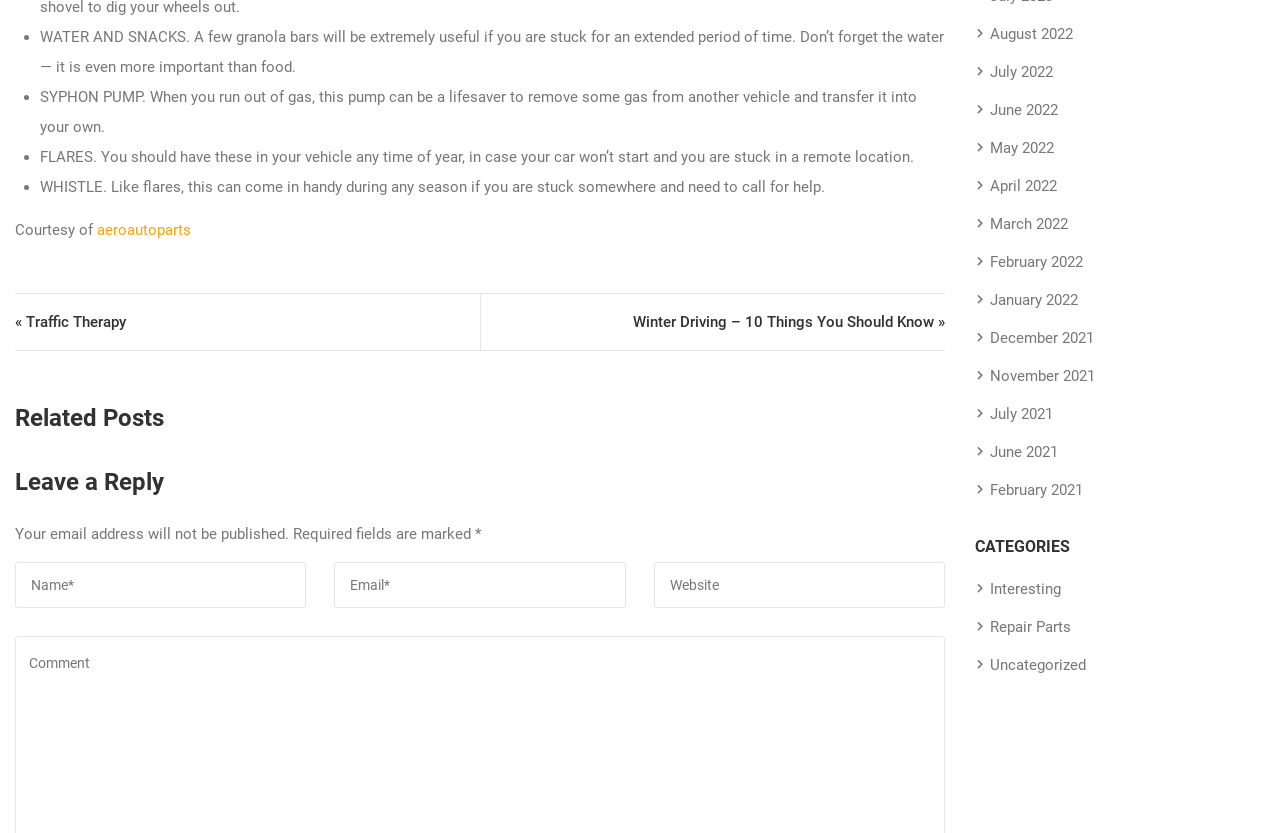Use the information in the screenshot to answer the question comprehensively: What is the category of the post 'Winter Driving – 10 Things You Should Know'?

The webpage has a categories section with links to different categories, and the post 'Winter Driving – 10 Things You Should Know' does not seem to be categorized under any of the listed categories, so it is likely categorized as 'Uncategorized'.